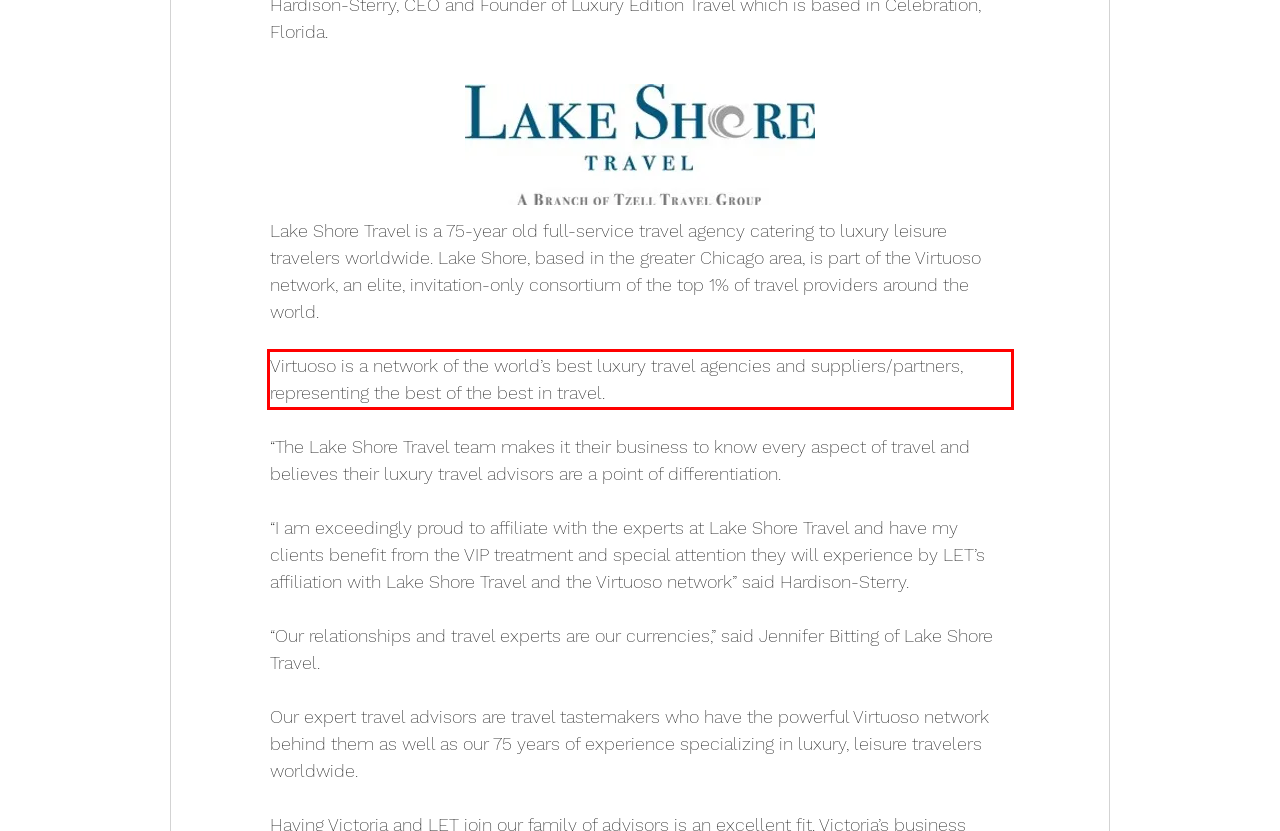Analyze the red bounding box in the provided webpage screenshot and generate the text content contained within.

Virtuoso is a network of the world’s best luxury travel agencies and suppliers/partners, representing the best of the best in travel.